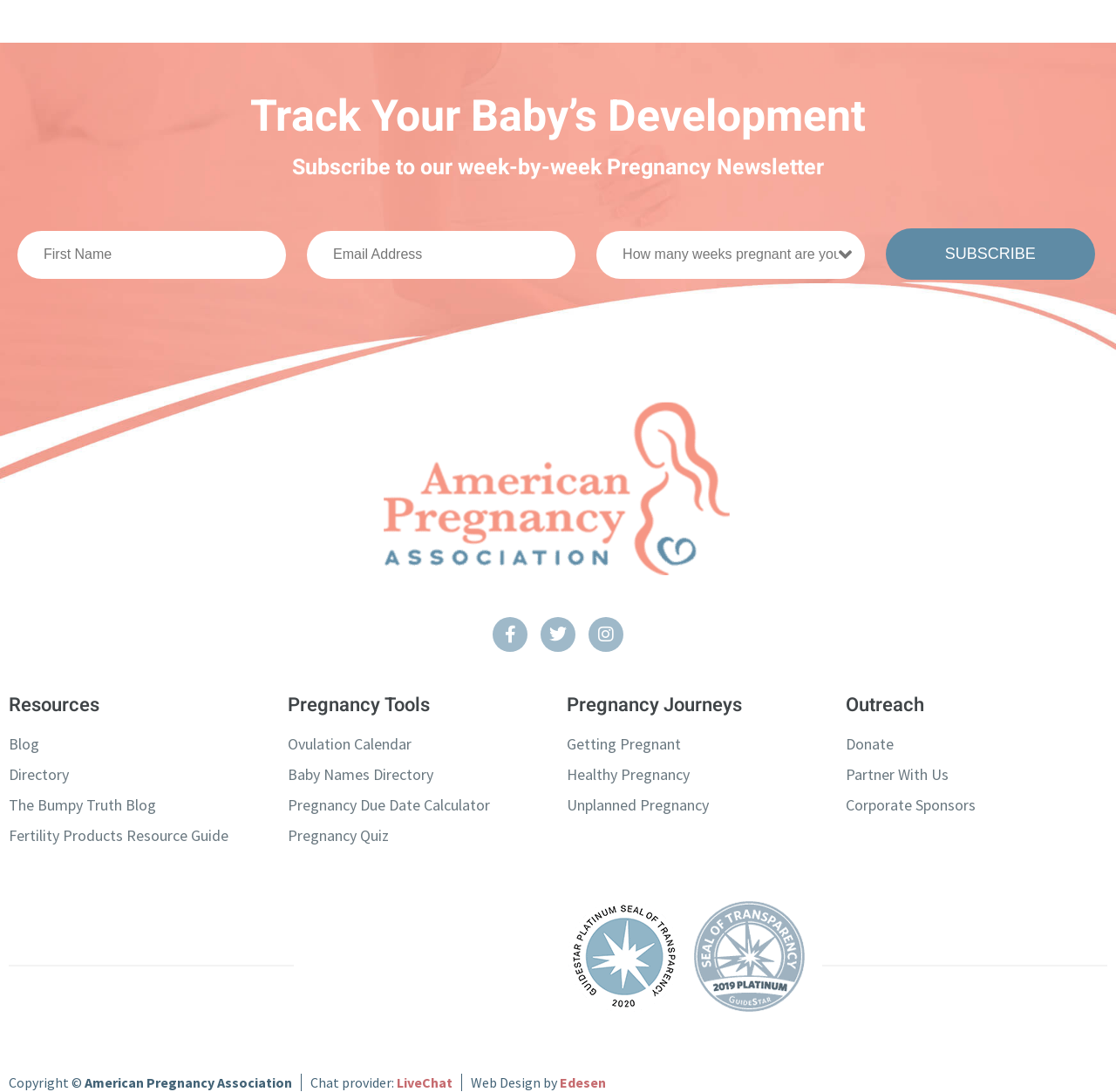What is the name of the organization behind the website?
Answer the question with a single word or phrase derived from the image.

American Pregnancy Association